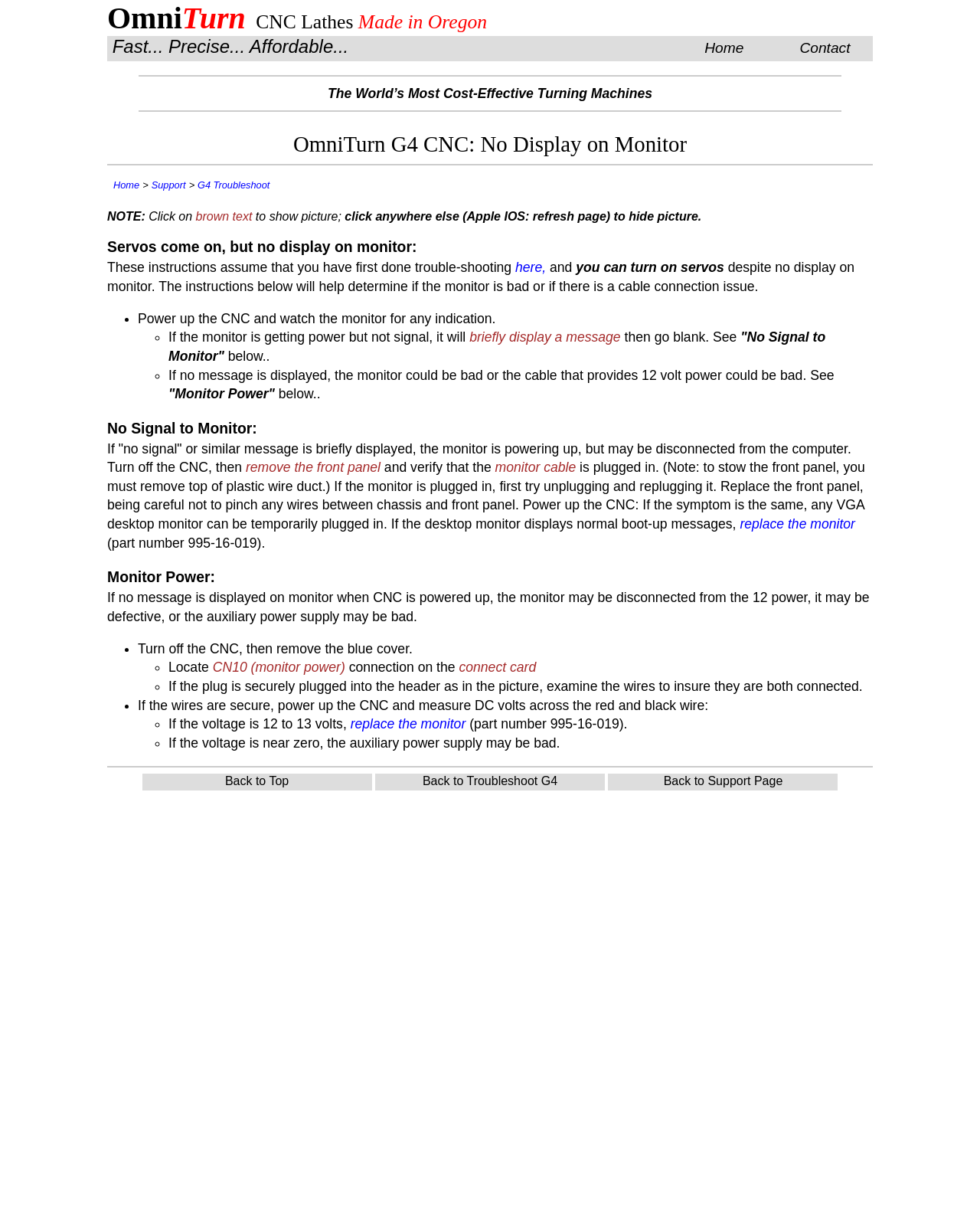Could you specify the bounding box coordinates for the clickable section to complete the following instruction: "Click on 'Support'"?

[0.154, 0.148, 0.189, 0.157]